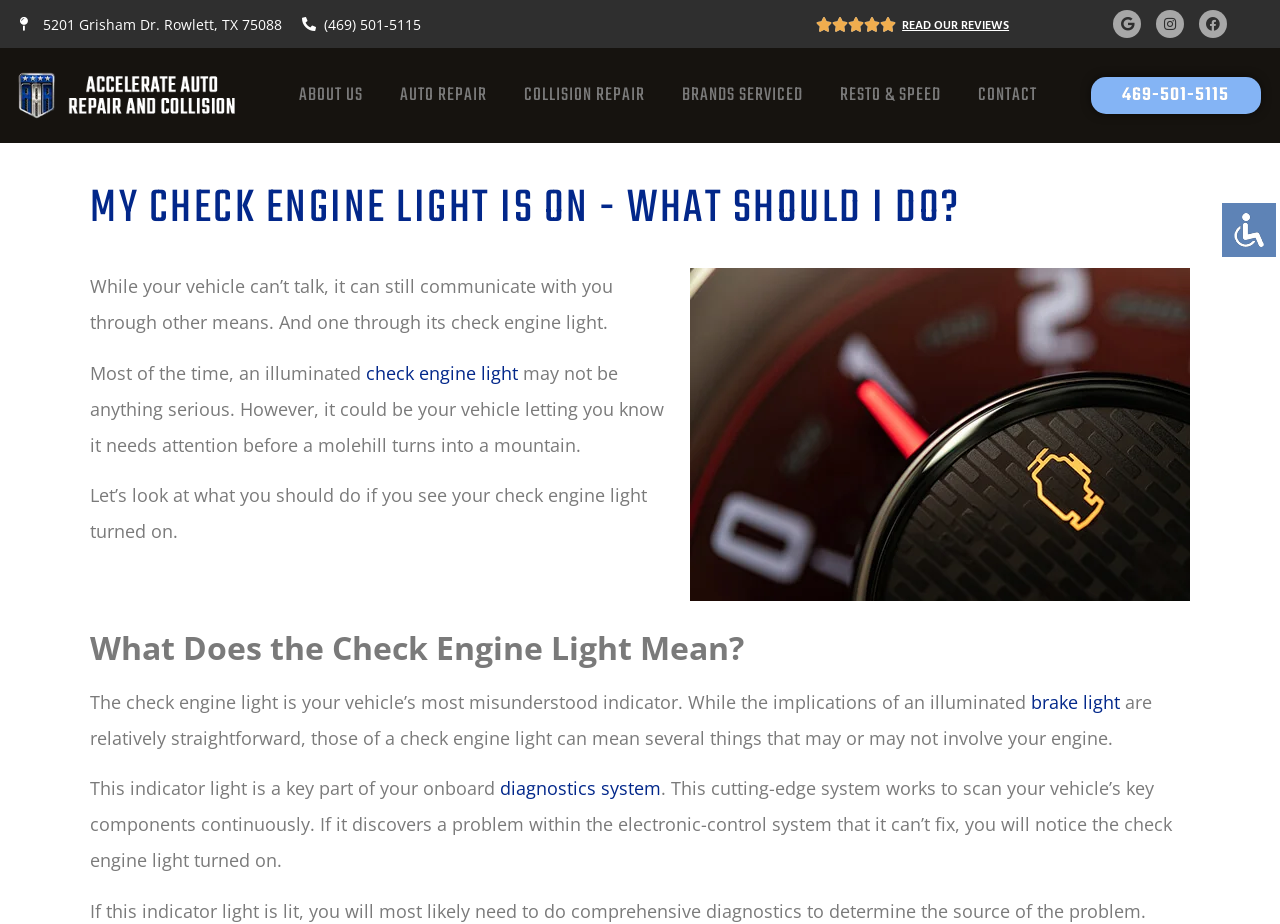Identify the bounding box coordinates of the area you need to click to perform the following instruction: "Call the phone number".

[0.236, 0.016, 0.329, 0.036]